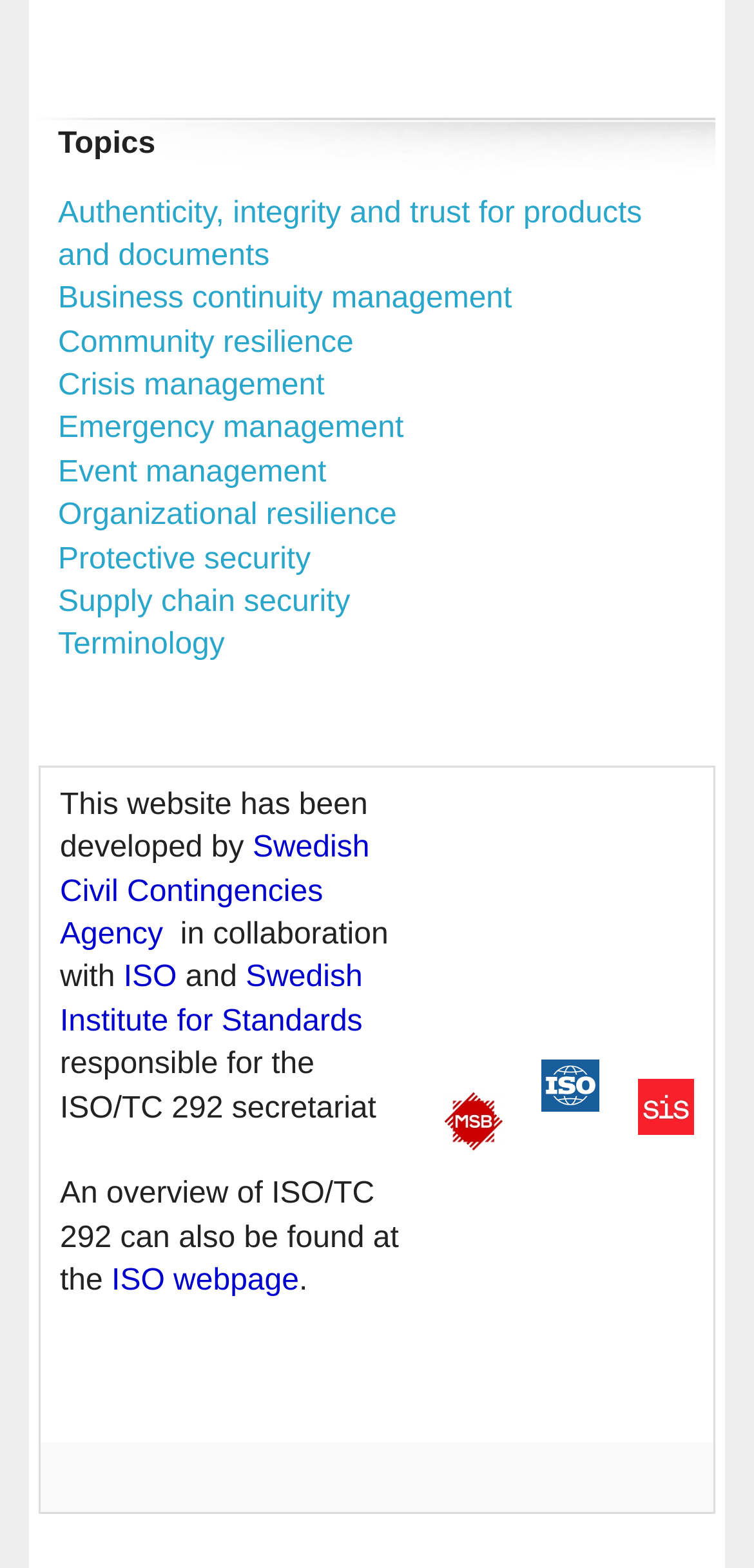Answer the question in a single word or phrase:
What is the name of the institute responsible for the ISO/TC 292 secretariat?

Swedish Institute for Standards